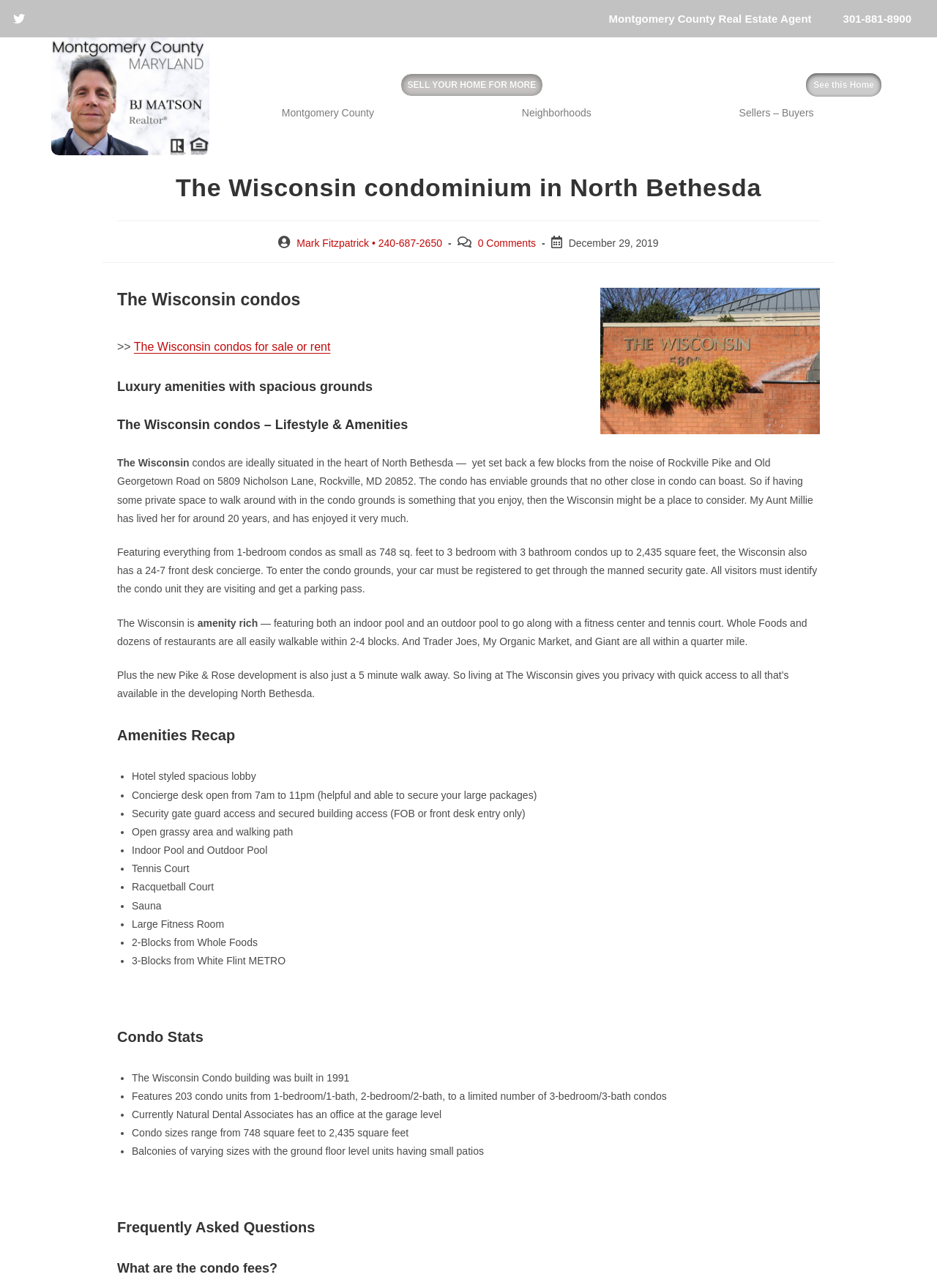Provide a short, one-word or phrase answer to the question below:
What is the range of condo sizes in The Wisconsin?

748-2435 sq. feet